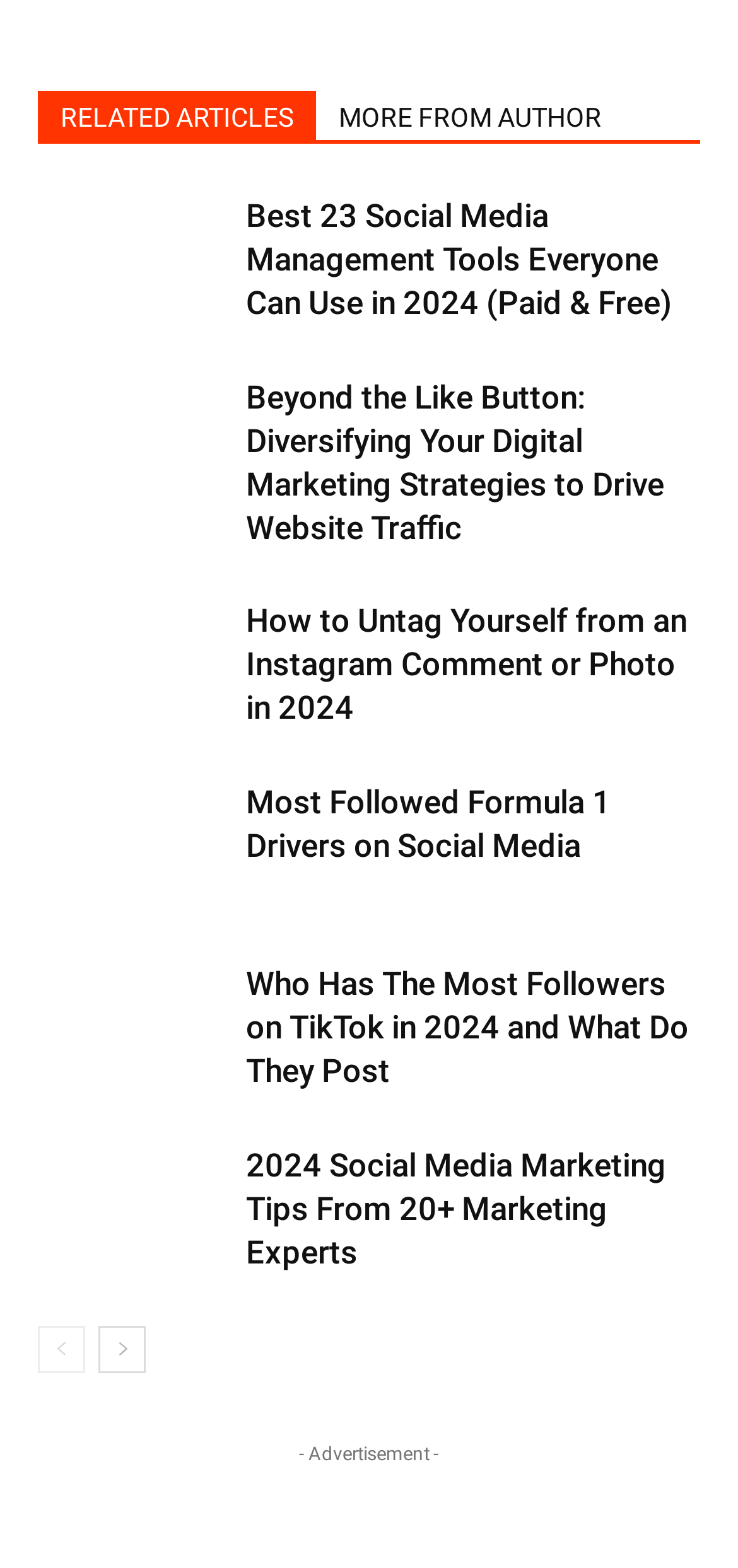Indicate the bounding box coordinates of the element that needs to be clicked to satisfy the following instruction: "Click on 'RELATED ARTICLES'". The coordinates should be four float numbers between 0 and 1, i.e., [left, top, right, bottom].

[0.051, 0.058, 0.428, 0.089]